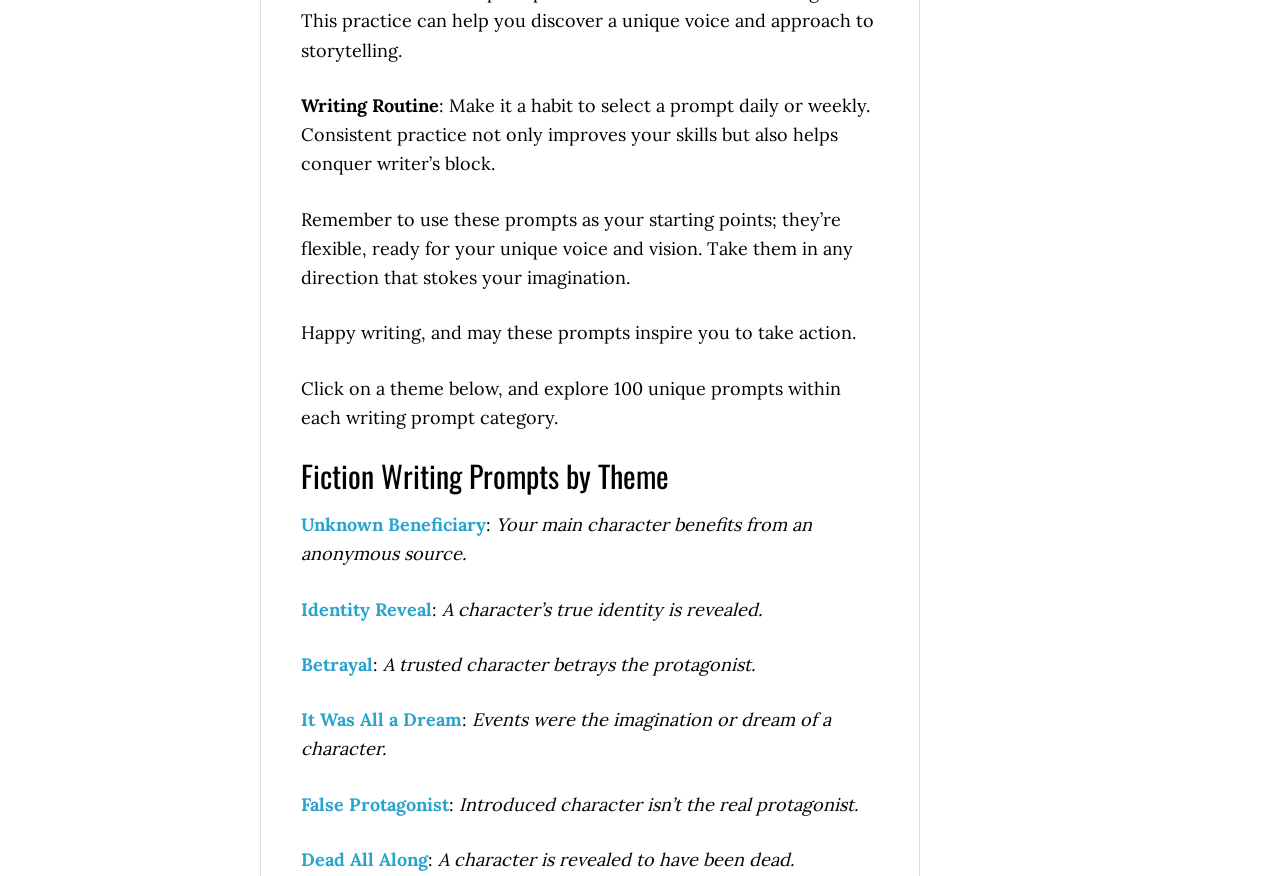Determine the bounding box coordinates for the area that should be clicked to carry out the following instruction: "Read the article 'Movies like Lolita'".

None